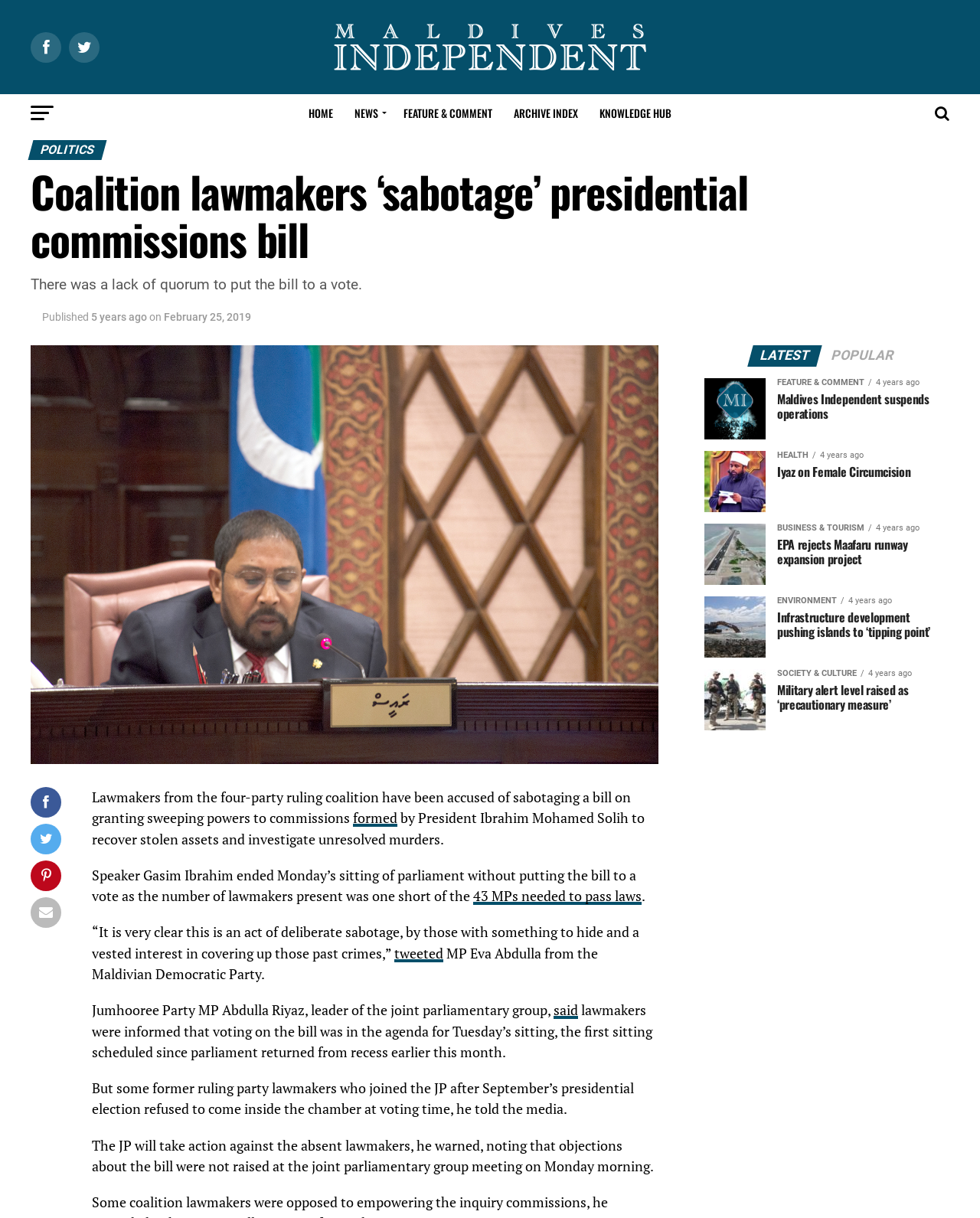Please identify the bounding box coordinates of the element that needs to be clicked to perform the following instruction: "Click on the 'ARCHIVE INDEX' link".

[0.515, 0.077, 0.599, 0.109]